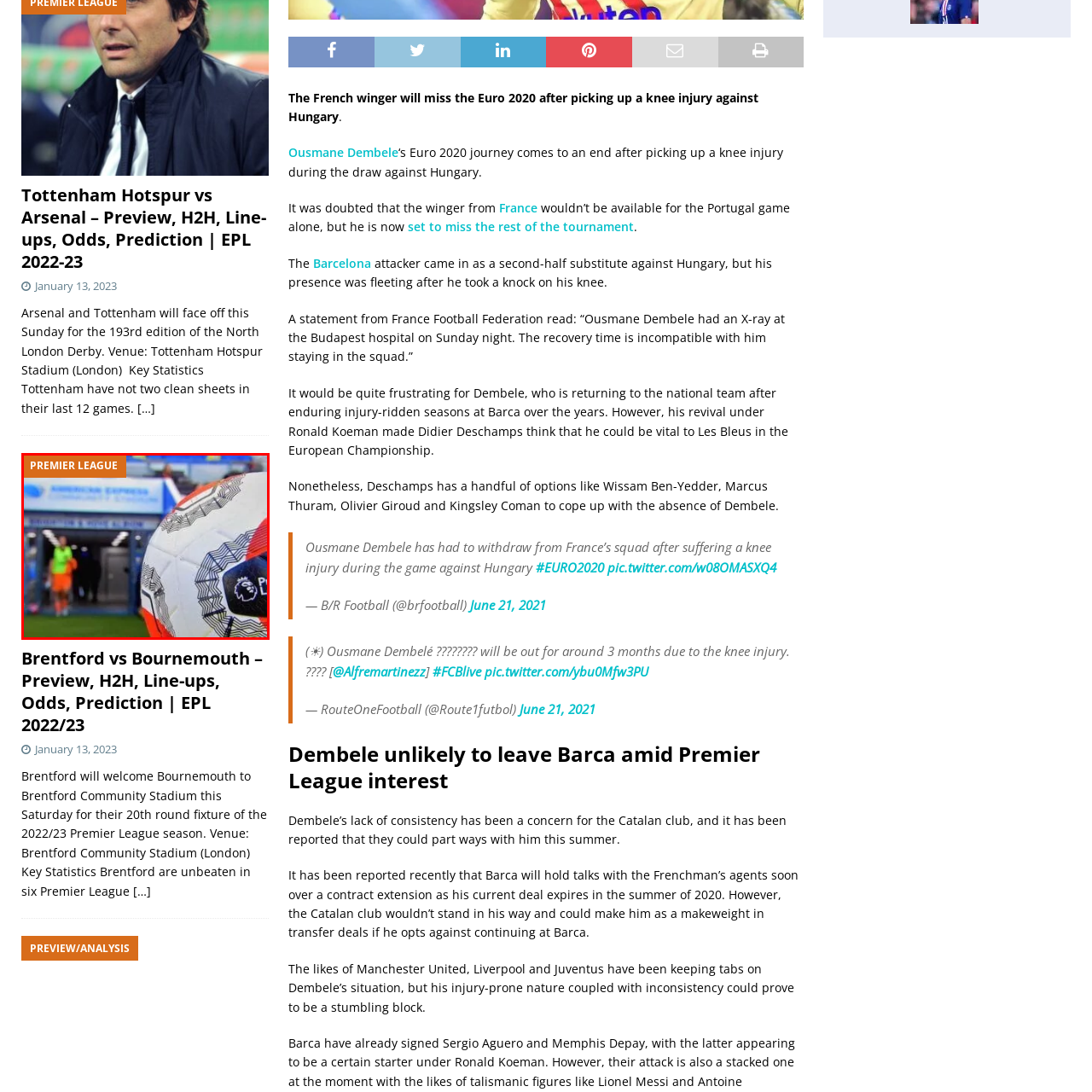What is the color of the banner above the image?
Focus on the image bounded by the red box and reply with a one-word or phrase answer.

Orange